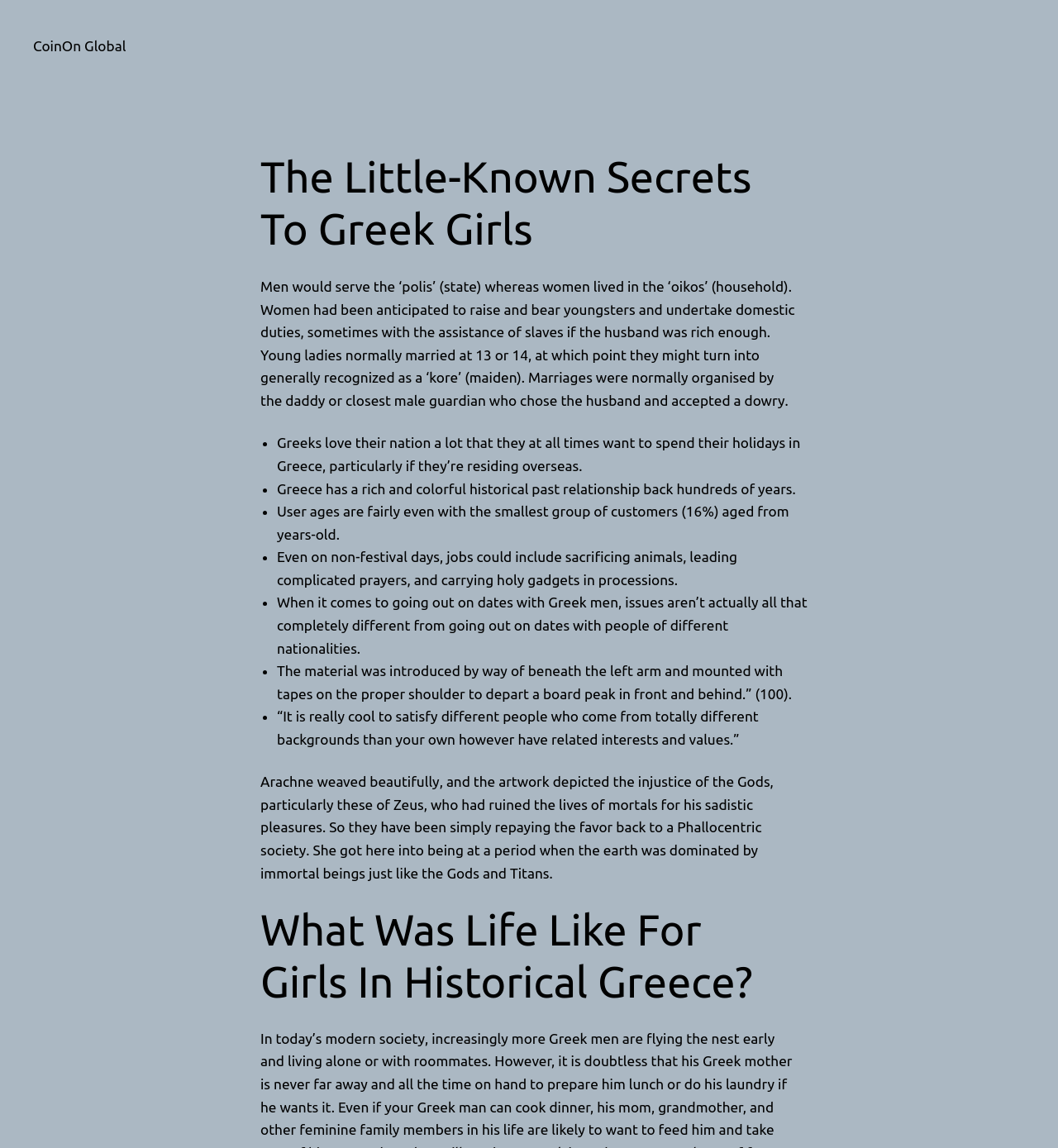For the following element description, predict the bounding box coordinates in the format (top-left x, top-left y, bottom-right x, bottom-right y). All values should be floating point numbers between 0 and 1. Description: CoinOn Global

[0.031, 0.033, 0.119, 0.046]